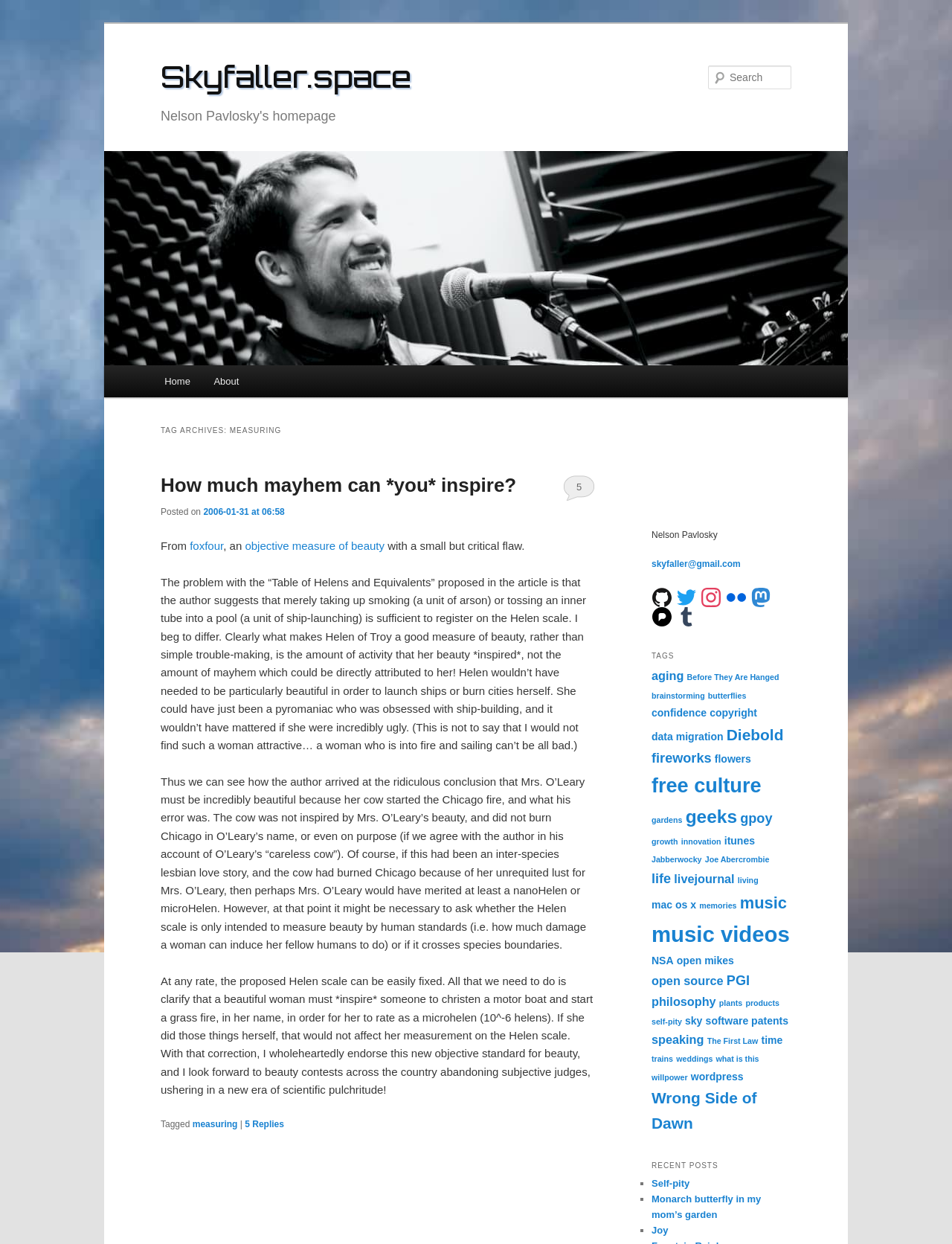Identify the bounding box coordinates for the element you need to click to achieve the following task: "Search for something". Provide the bounding box coordinates as four float numbers between 0 and 1, in the form [left, top, right, bottom].

[0.744, 0.052, 0.831, 0.071]